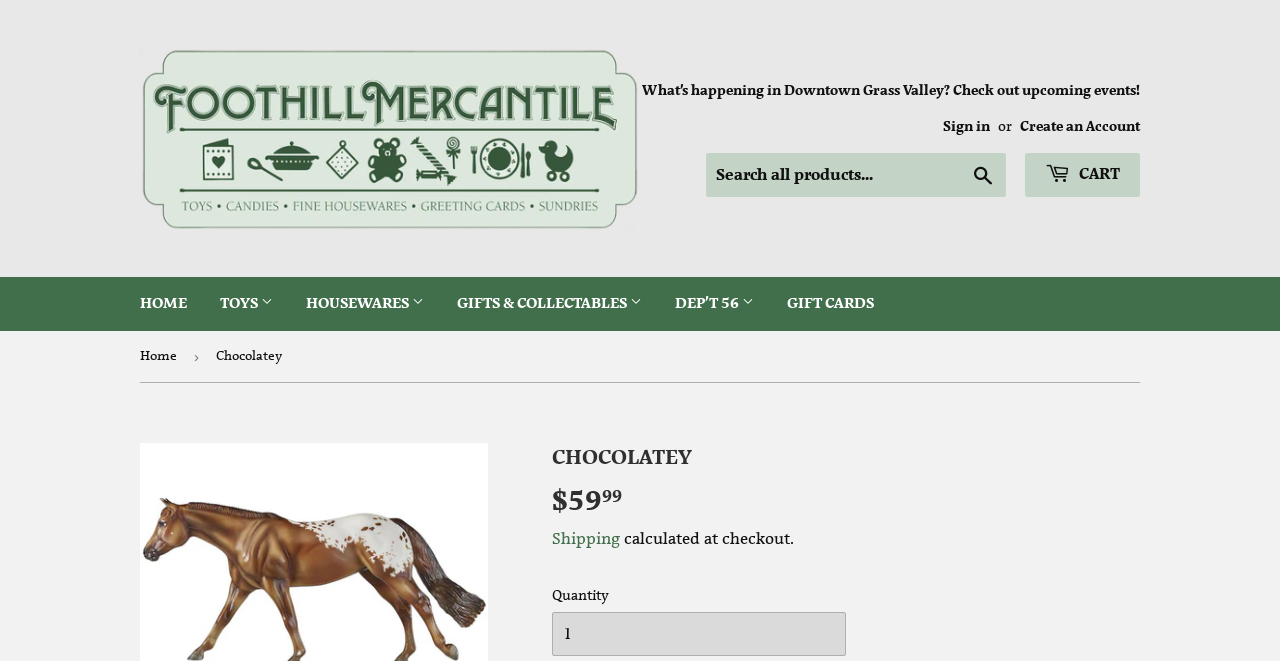What is the purpose of the search box?
From the details in the image, answer the question comprehensively.

I found the answer by looking at the search box element, which has a placeholder text 'Search all products...', indicating its purpose.